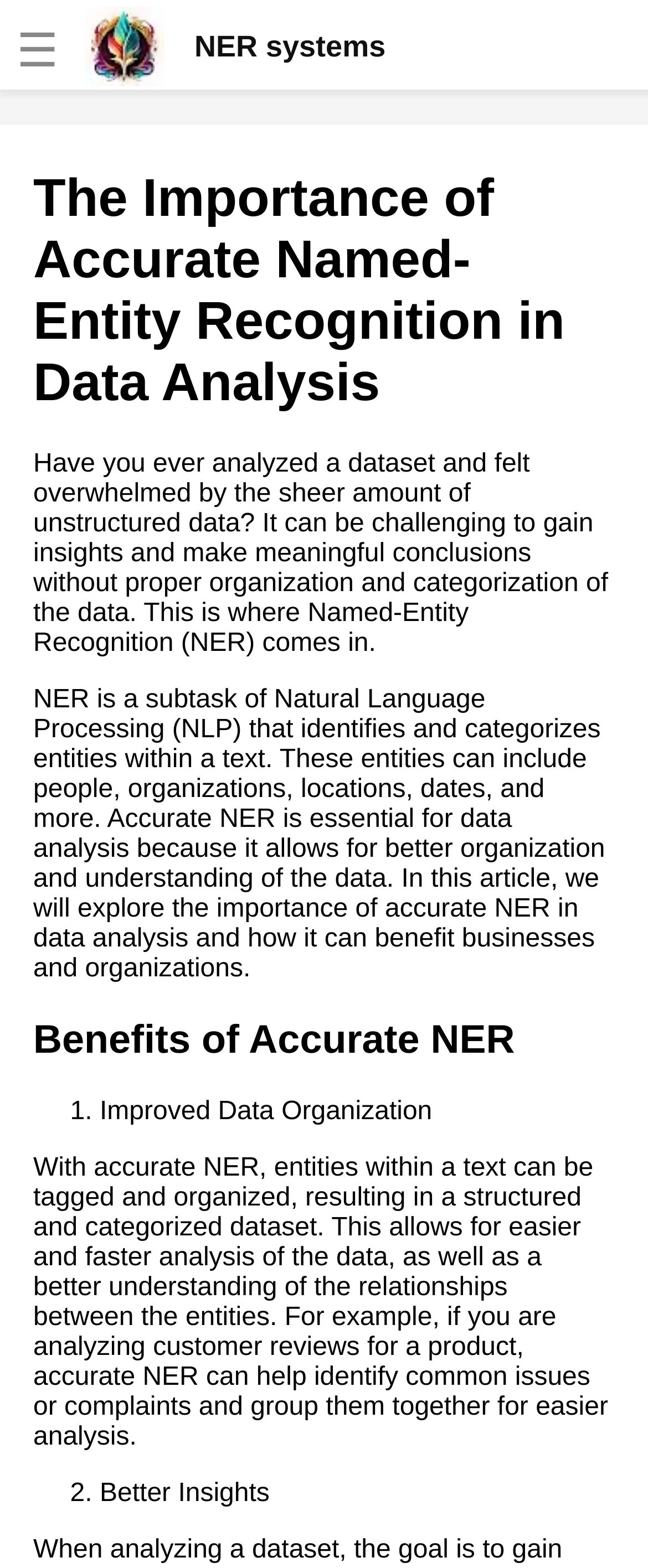Pinpoint the bounding box coordinates of the element to be clicked to execute the instruction: "Click the checkbox".

[0.01, 0.003, 0.044, 0.017]